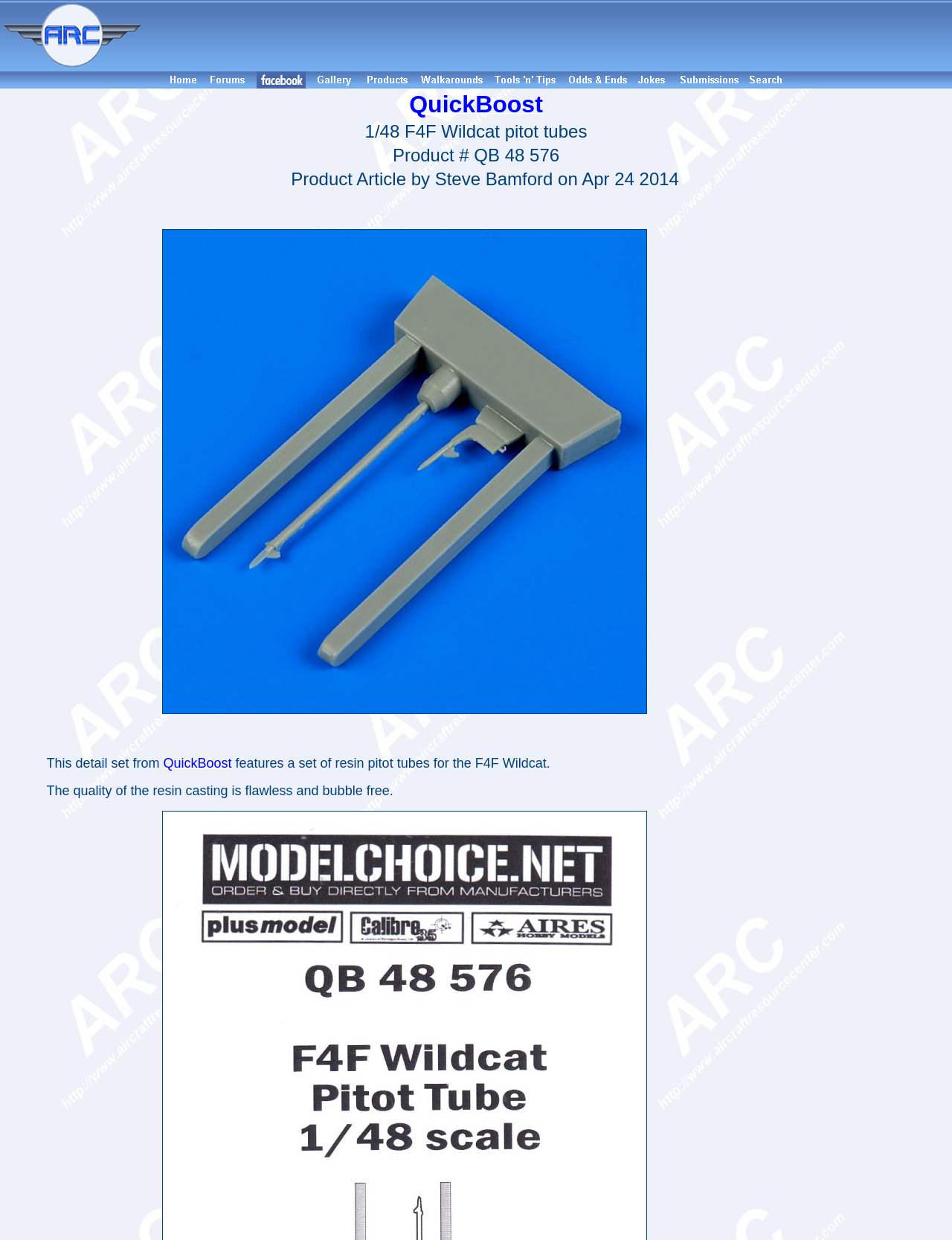What is the date of the product article?
Give a one-word or short phrase answer based on the image.

Apr 24 2014